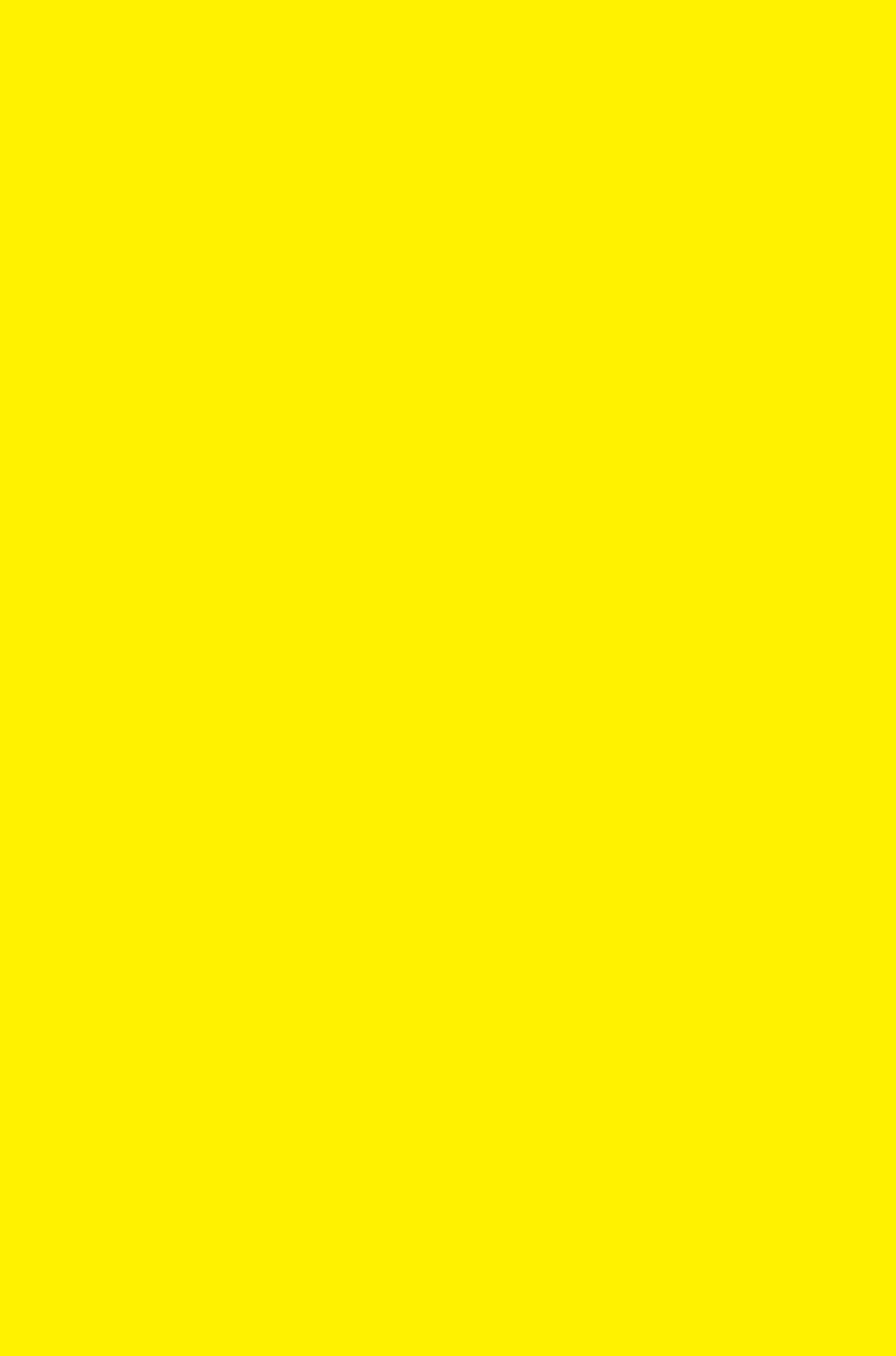Bounding box coordinates should be provided in the format (top-left x, top-left y, bottom-right x, bottom-right y) with all values between 0 and 1. Identify the bounding box for this UI element: What communities do we serve?

[0.092, 0.283, 0.803, 0.392]